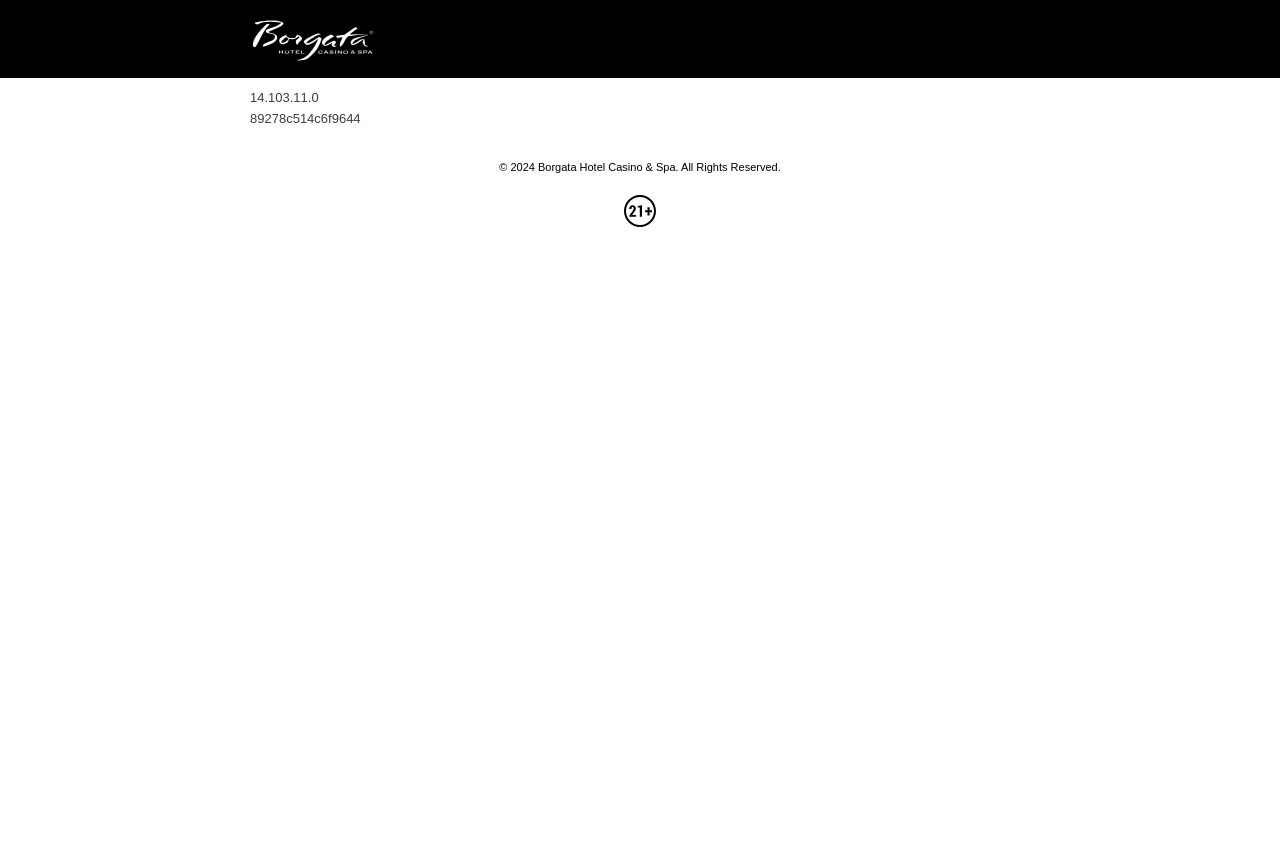Please give a concise answer to this question using a single word or phrase: 
What is below the main content?

Footer